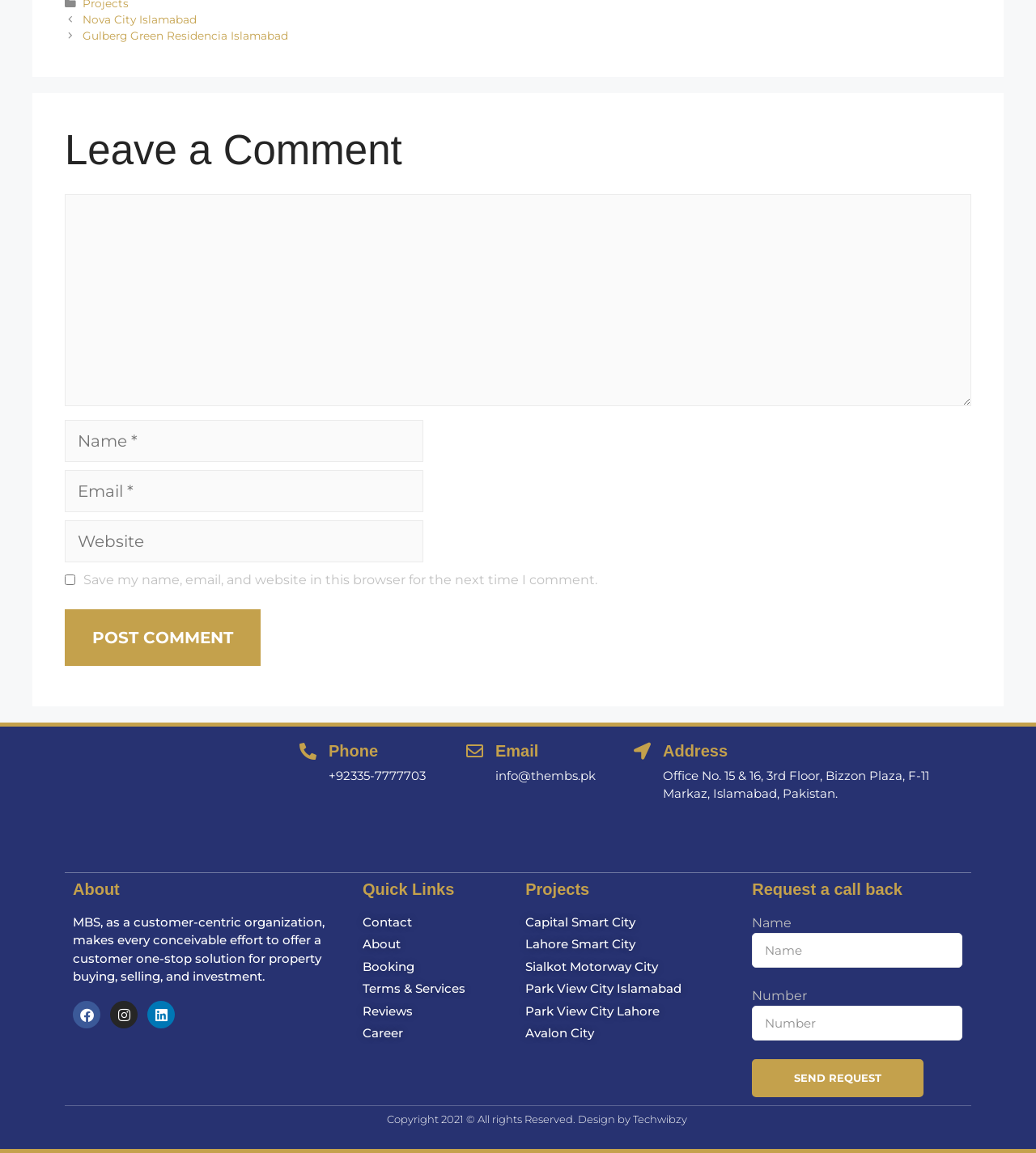Given the description: "Facebook", determine the bounding box coordinates of the UI element. The coordinates should be formatted as four float numbers between 0 and 1, [left, top, right, bottom].

[0.07, 0.868, 0.097, 0.892]